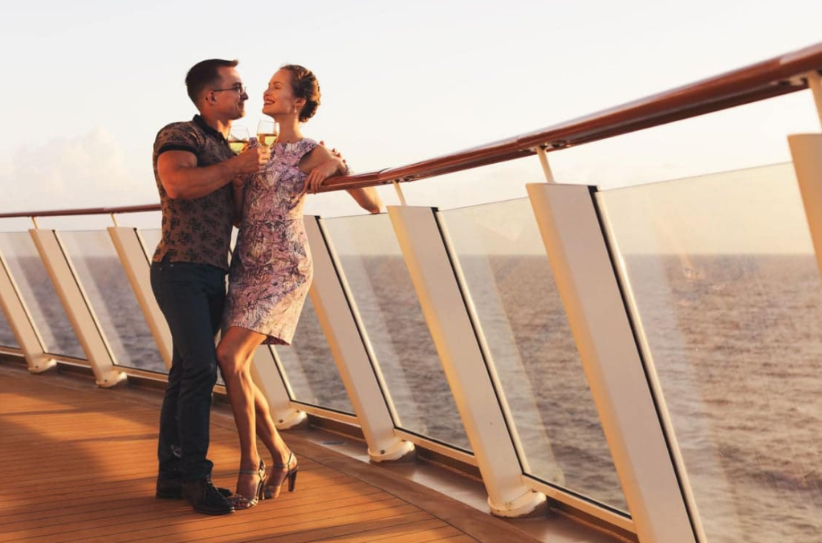Describe the image thoroughly, including all noticeable details.

A couple enjoys a romantic moment on a cruise ship, standing on the spacious deck as the sun sets over the open ocean. The man, dressed in a stylish floral shirt and fitted jeans, leans in towards the woman, who is elegantly attired in a chic patterned dress and high heels. They each hold a glass of champagne, celebrating the special occasion together. The warm glow of the evening light accentuates their smiles, highlighting the joy of their shared experience against the backdrop of the vast sea. The sleek glass railing and polished wooden deck create an inviting ambiance, perfect for a memorable evening at sea.